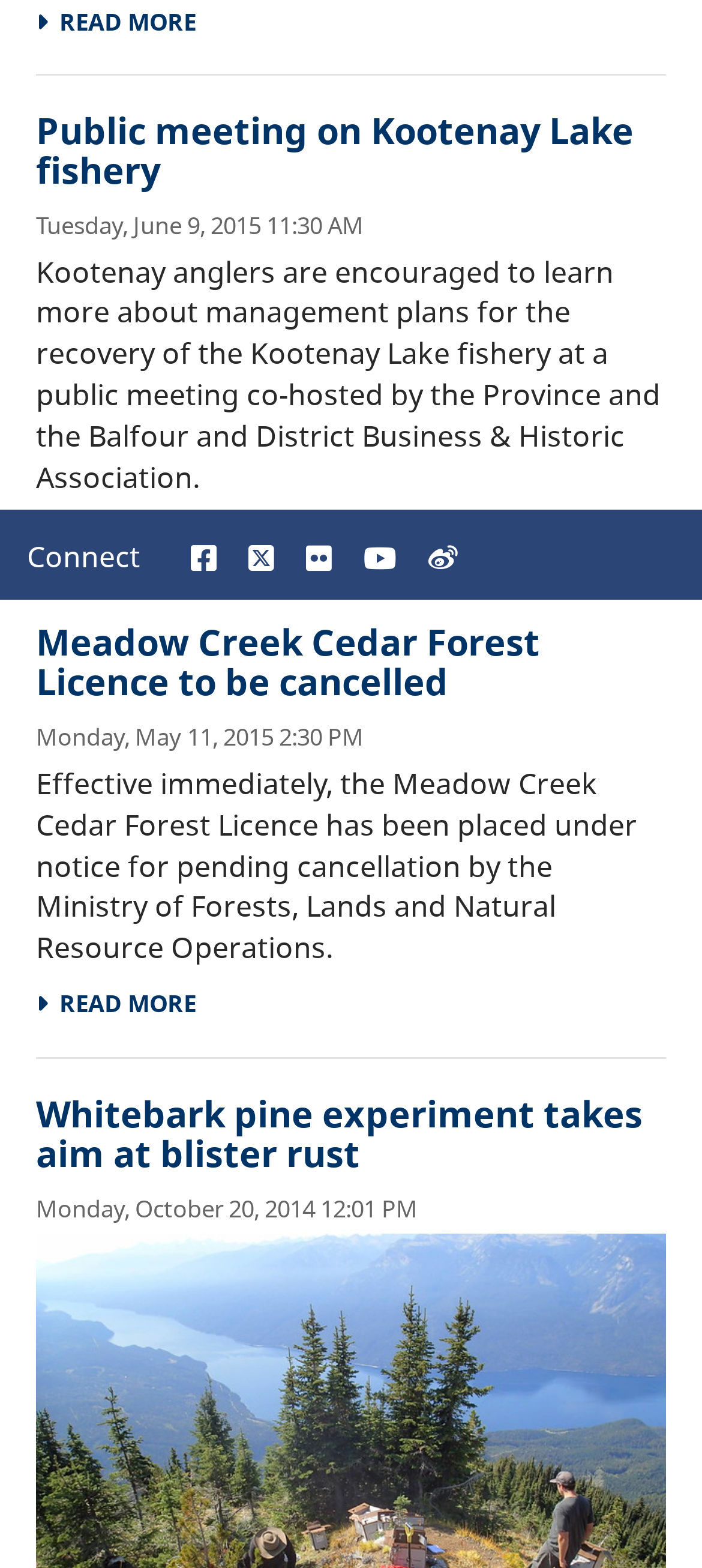Identify the bounding box coordinates for the UI element that matches this description: "aria-label="connect on weibo"".

[0.61, 0.346, 0.651, 0.366]